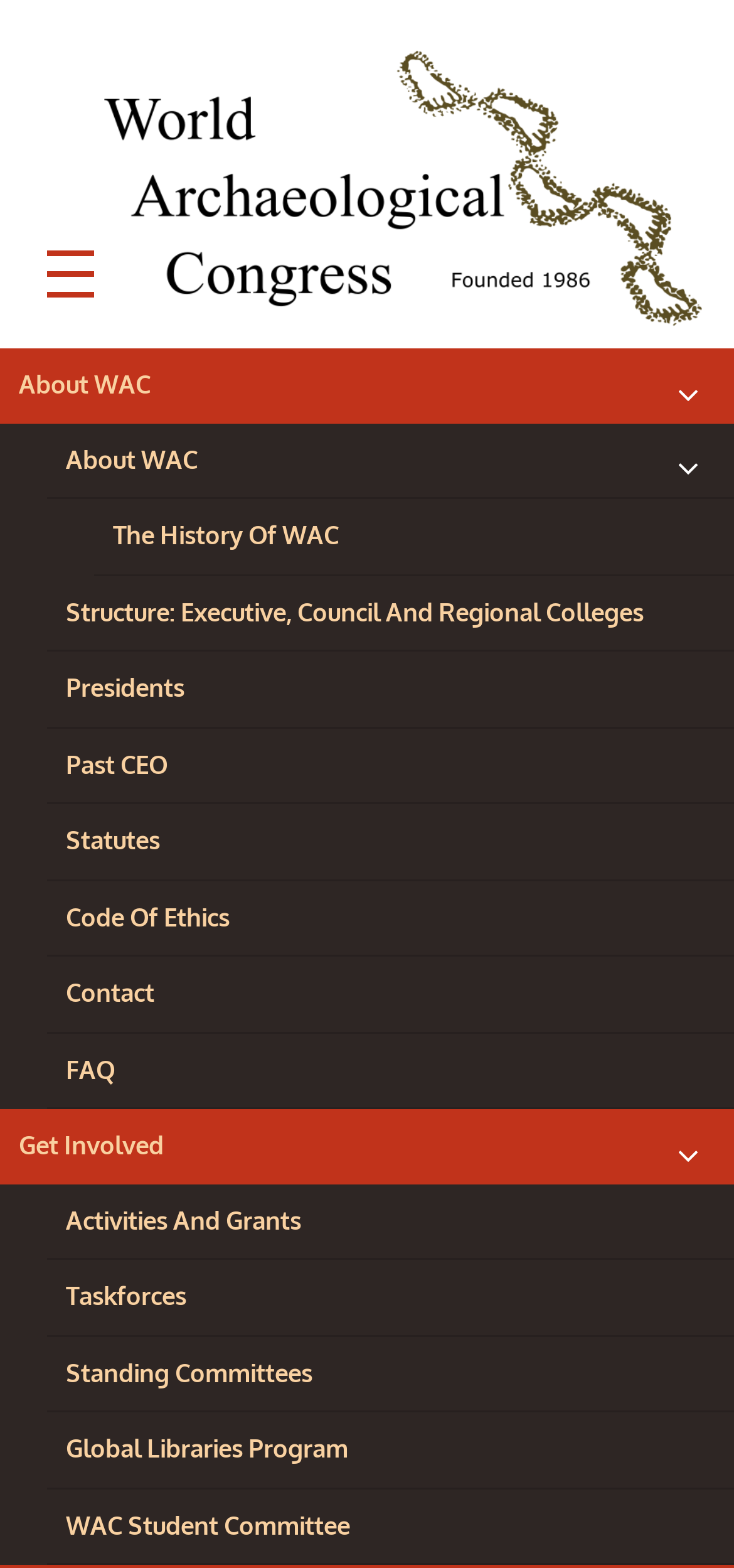How many main menu items are there?
Look at the screenshot and give a one-word or phrase answer.

2